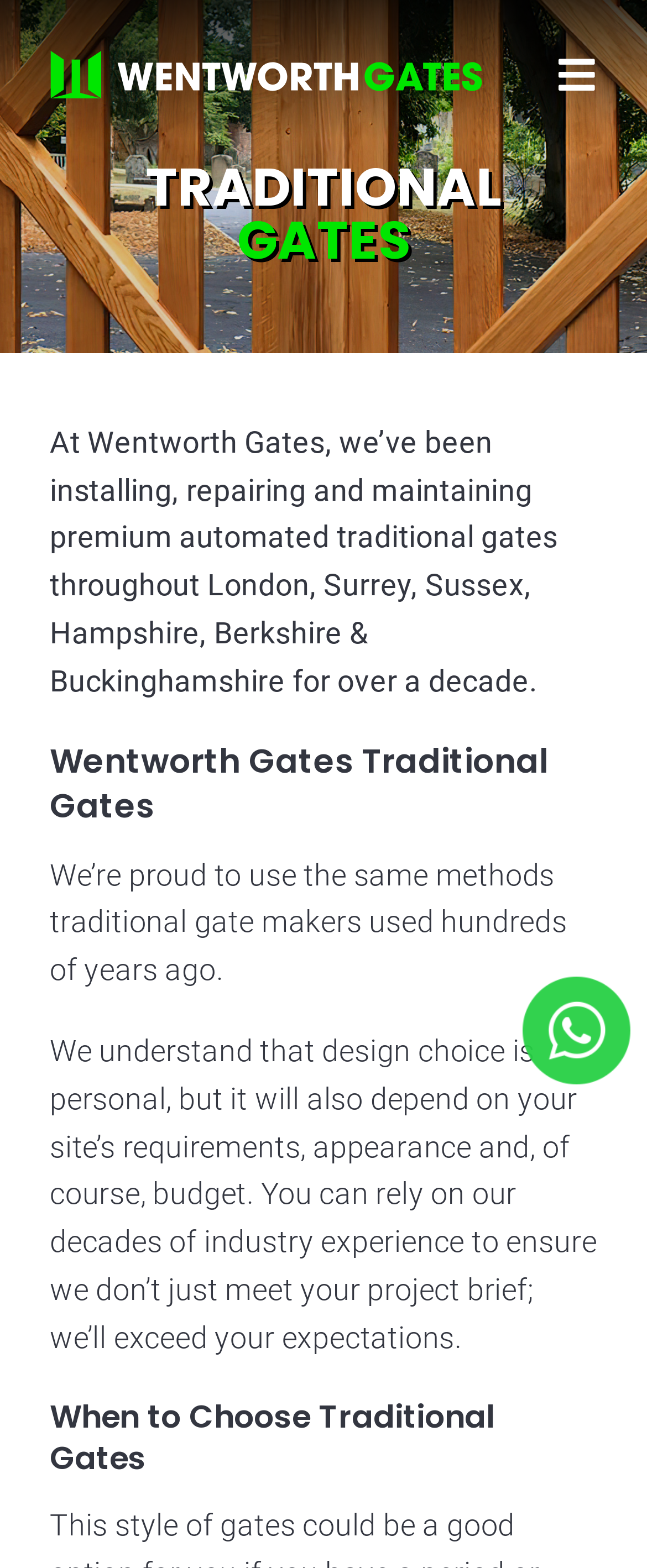Using a single word or phrase, answer the following question: 
What is the company name?

Wentworth Gates